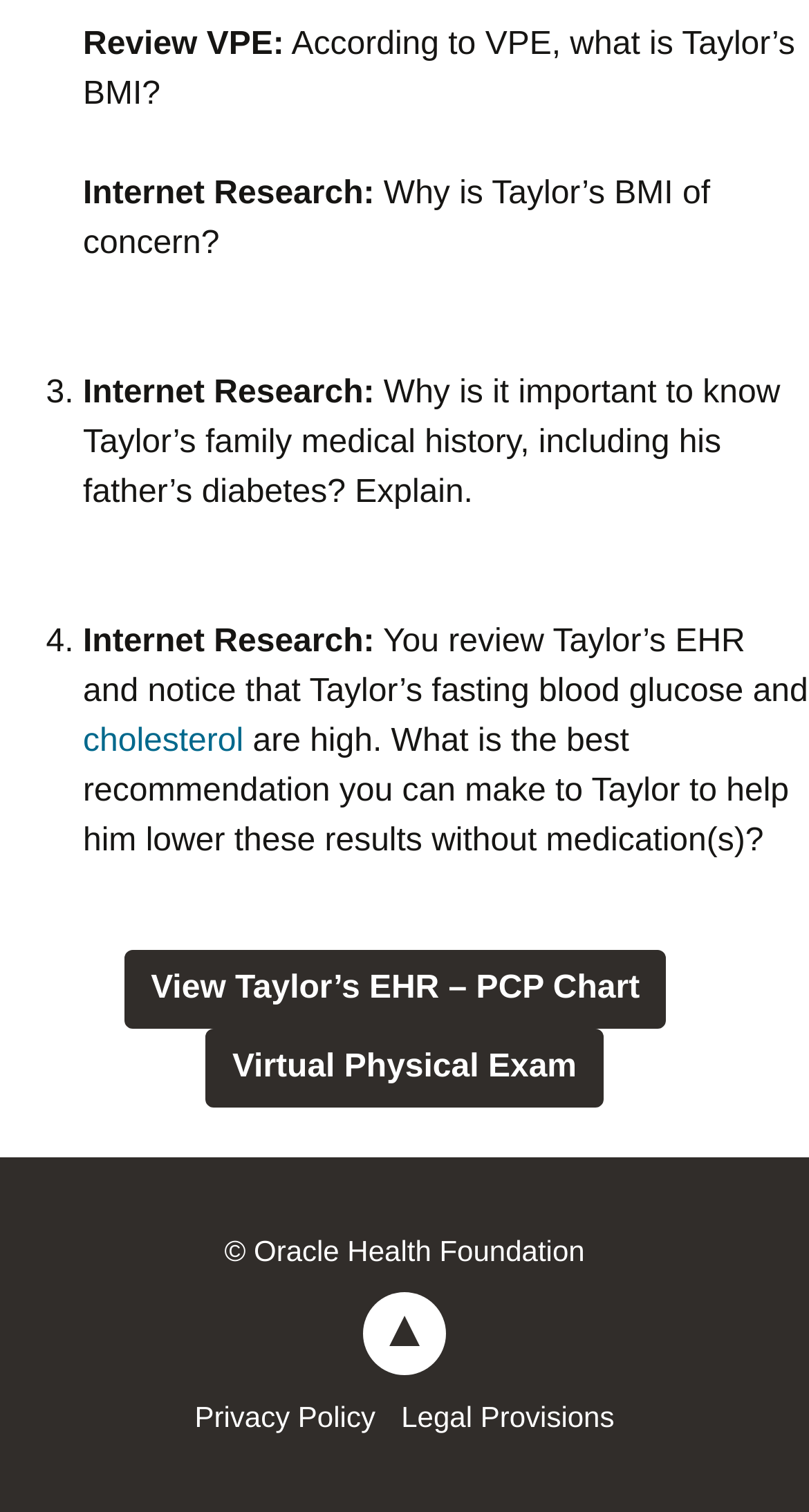Please respond in a single word or phrase: 
What is the topic of the first question?

Taylor's BMI